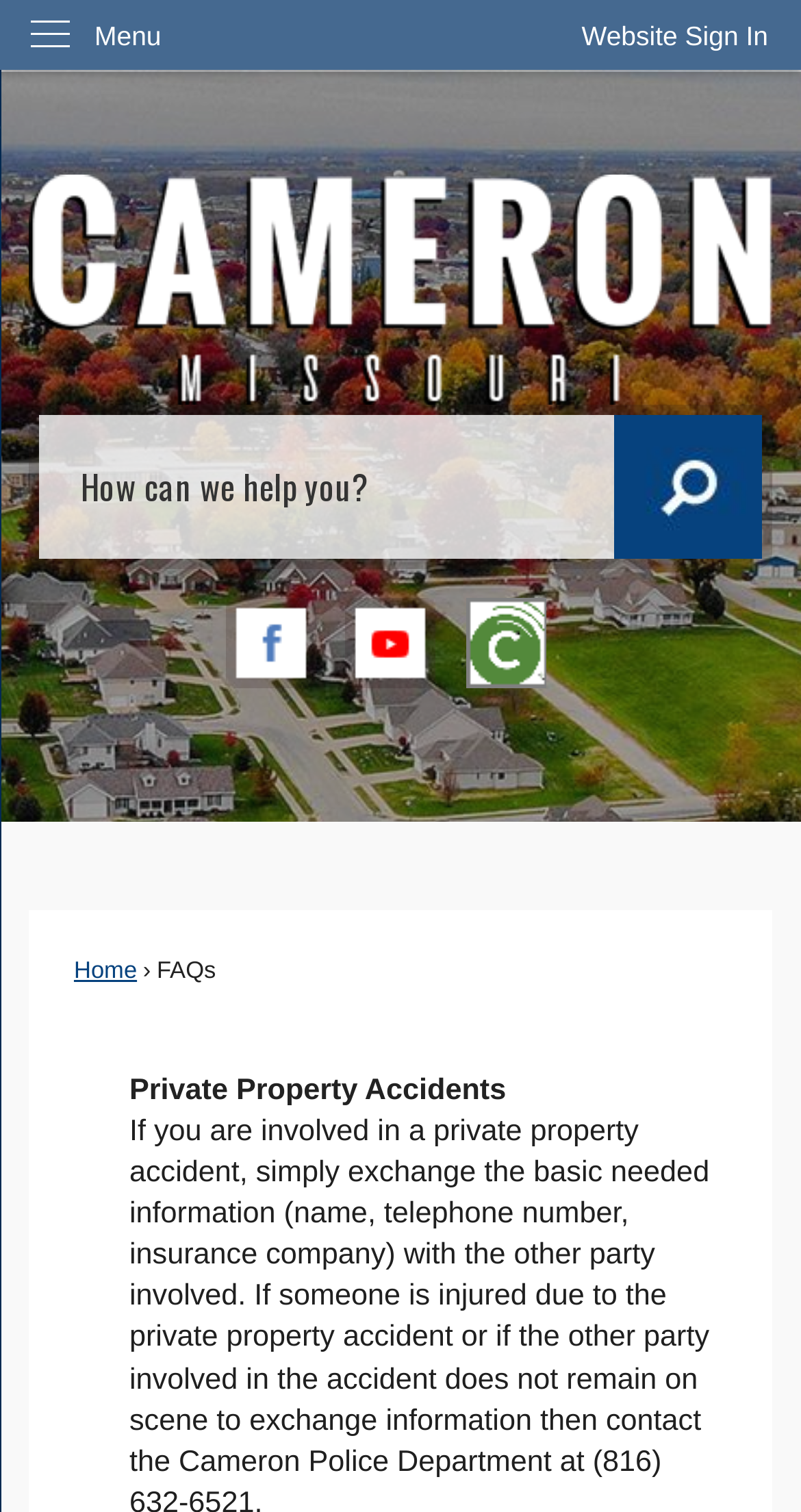What is the purpose of the search box?
Kindly answer the question with as much detail as you can.

The search box is located in the top section of the webpage, and it has a textbox and a search button. The presence of these elements suggests that the search box is intended for users to input keywords and search for relevant information on the website.